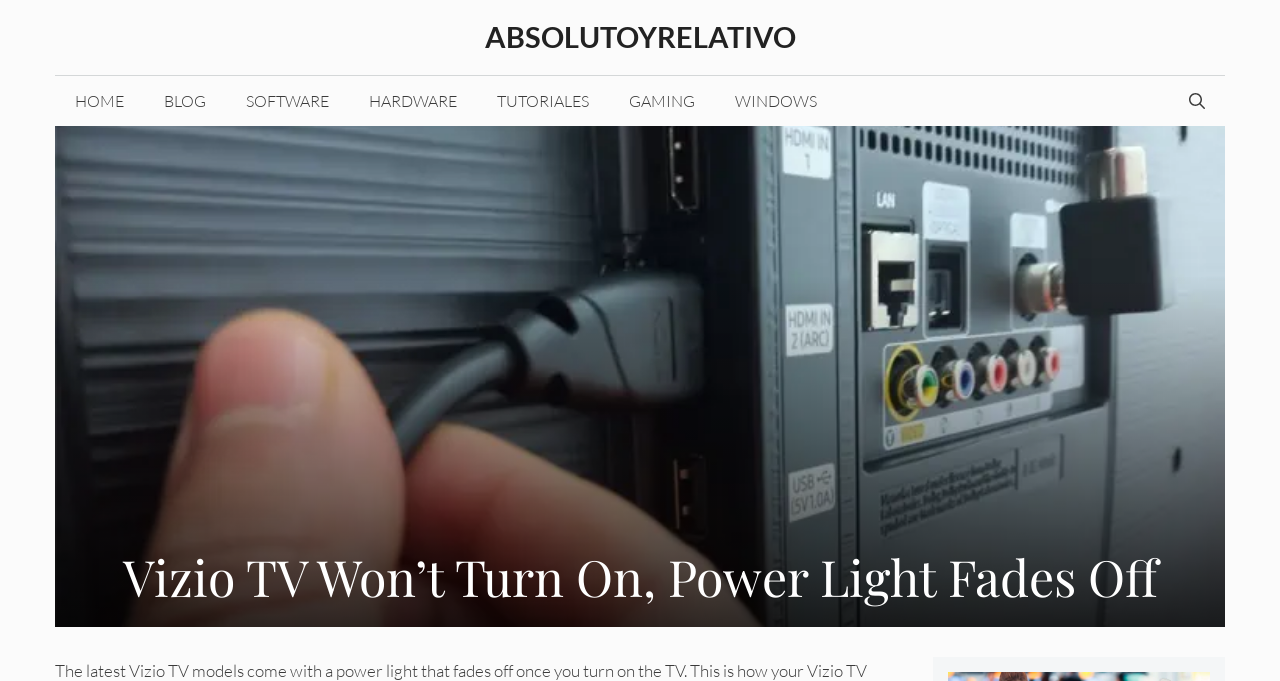Identify the webpage's primary heading and generate its text.

Vizio TV Won’t Turn On, Power Light Fades Off